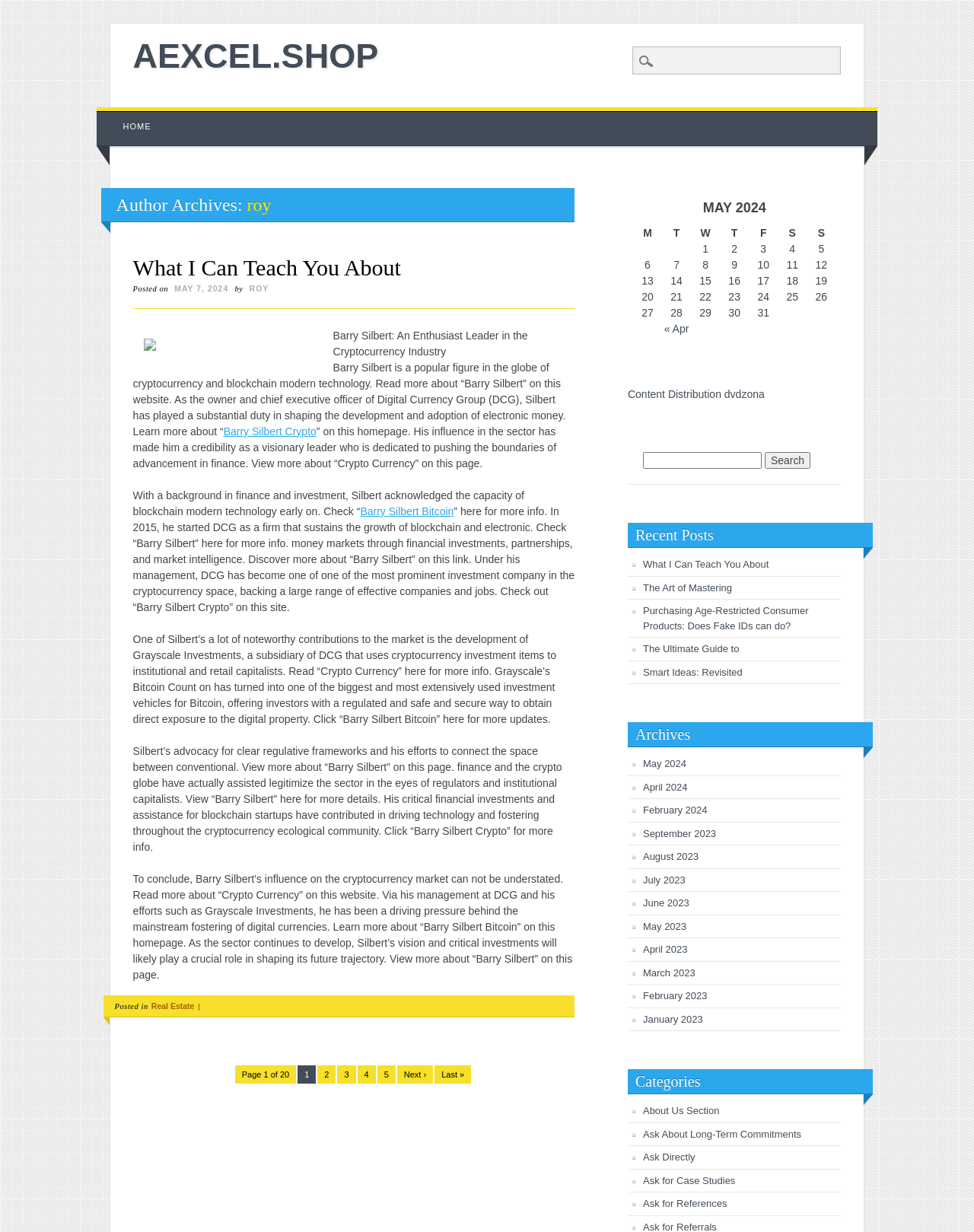Answer in one word or a short phrase: 
How many pages are there in the article?

20